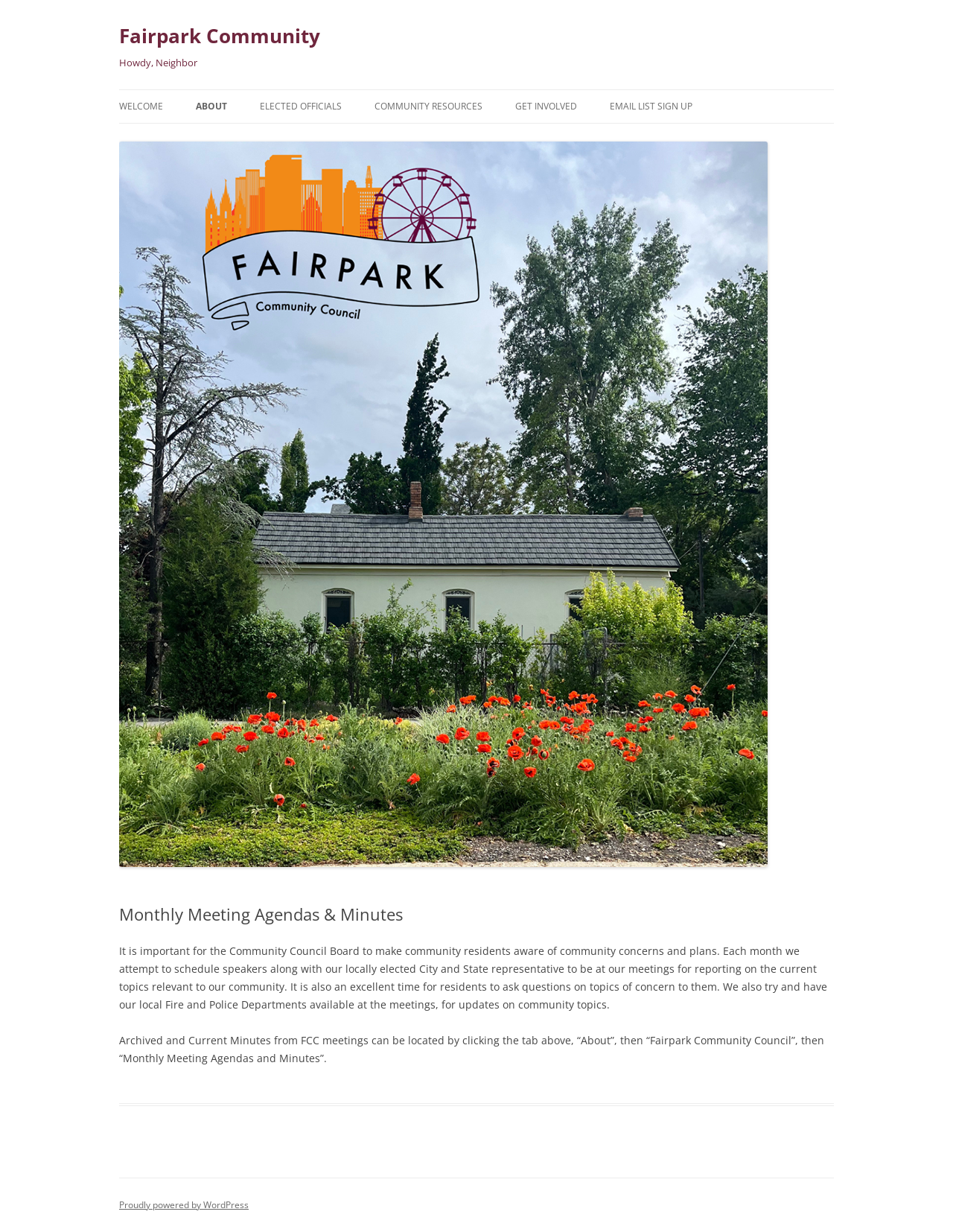What is the 'Get Involved' section about?
Using the information from the image, answer the question thoroughly.

The 'Get Involved' section appears to be about community volunteer opportunities. This is evident from the links listed under this section, which include 'Community Events', 'Community Volunteer Opportunities', and other related links.